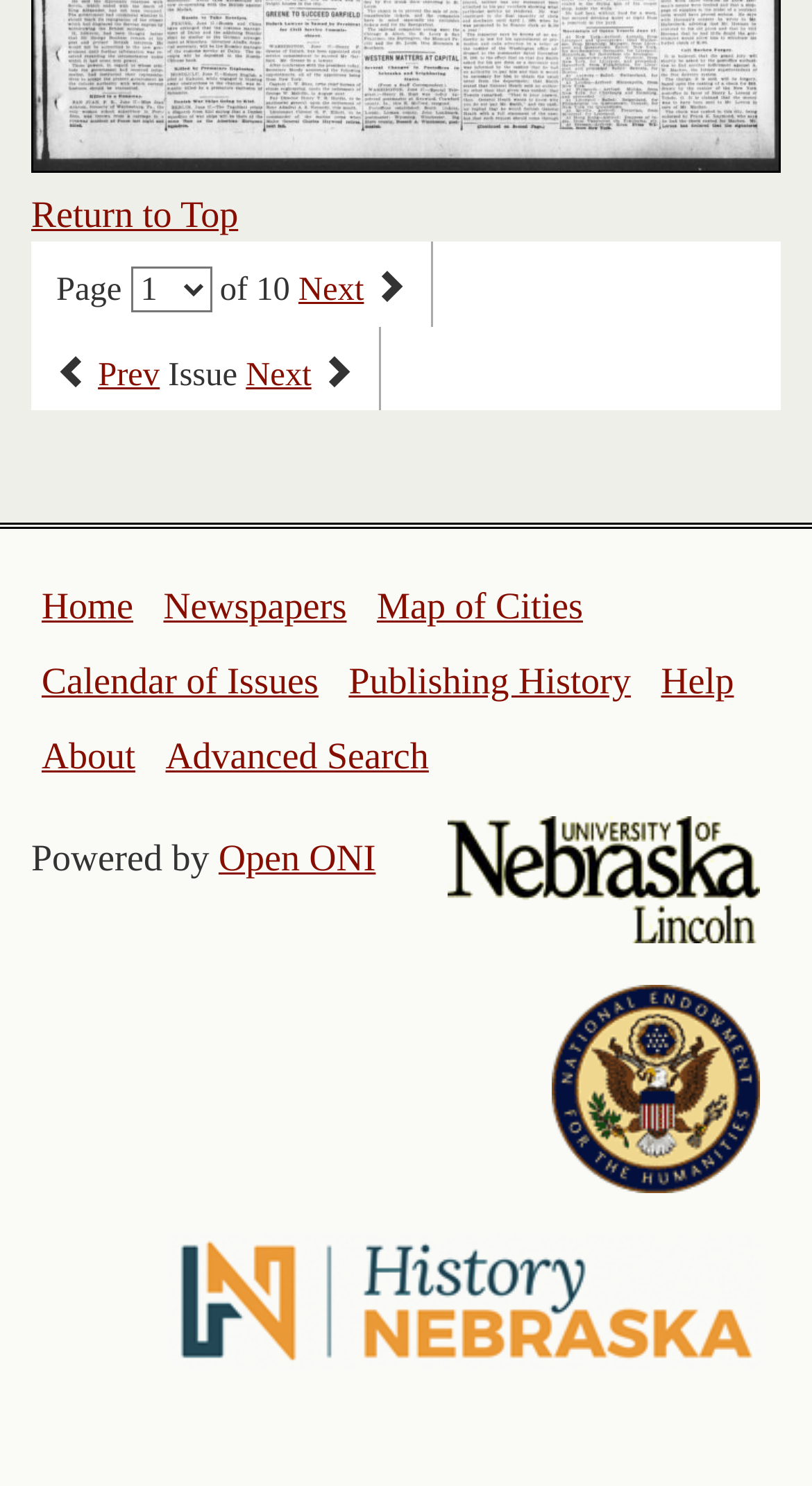Please determine the bounding box coordinates of the section I need to click to accomplish this instruction: "view previous issue".

[0.121, 0.239, 0.197, 0.265]